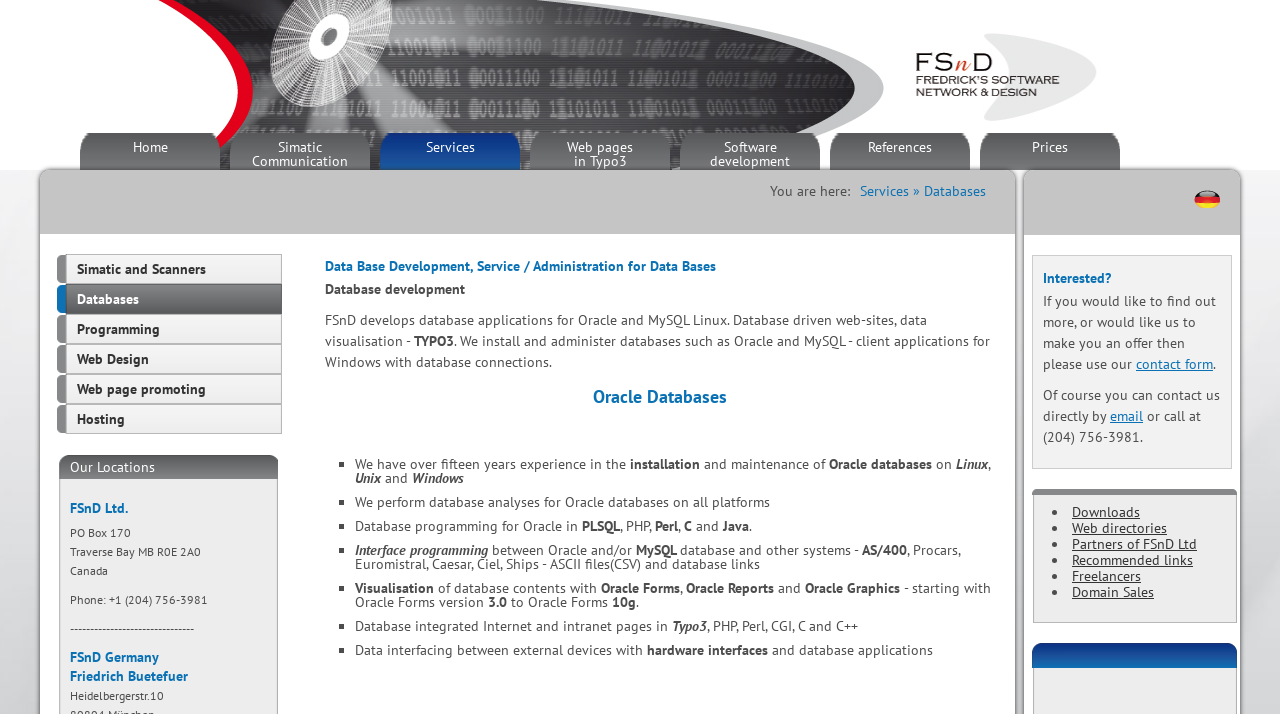What is the purpose of interface programming?
Based on the visual details in the image, please answer the question thoroughly.

The webpage mentions 'Interface programming between Oracle and/or MySQL database and other systems', indicating that the purpose of interface programming is to establish connections between the database and other systems.